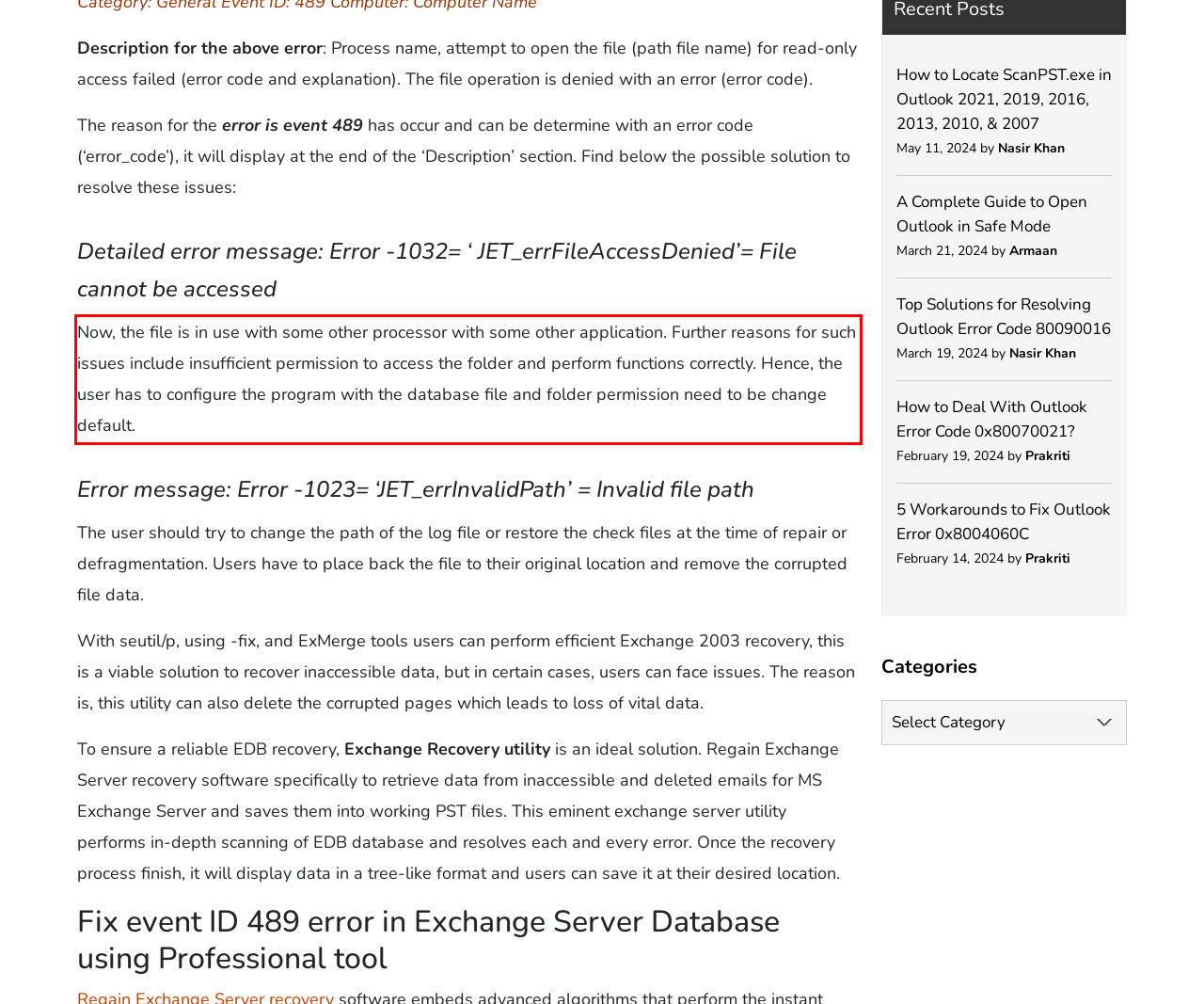Locate the red bounding box in the provided webpage screenshot and use OCR to determine the text content inside it.

Now, the file is in use with some other processor with some other application. Further reasons for such issues include insufficient permission to access the folder and perform functions correctly. Hence, the user has to configure the program with the database file and folder permission need to be change default.